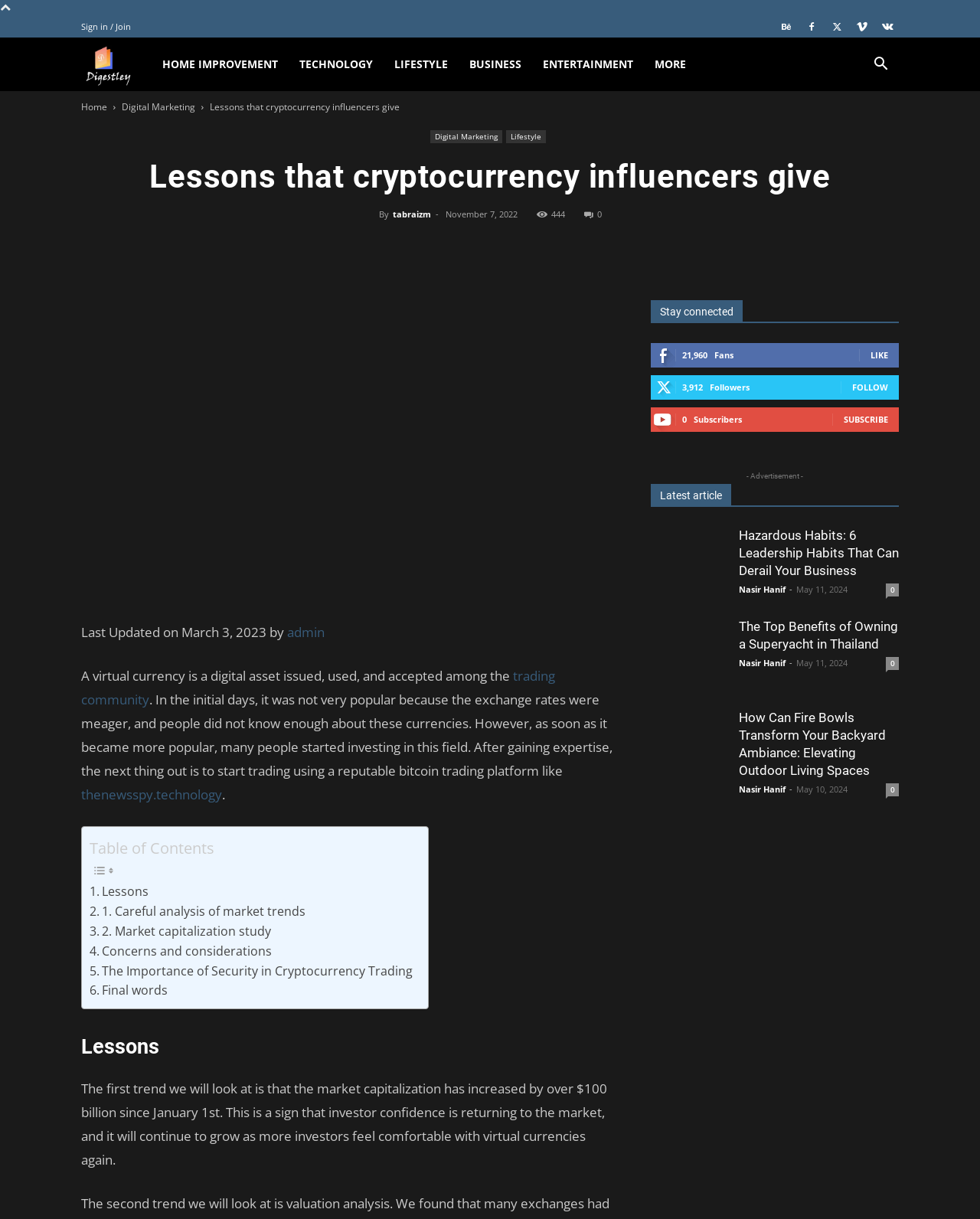Provide a short, one-word or phrase answer to the question below:
What is the title of the latest article?

Hazardous Habits